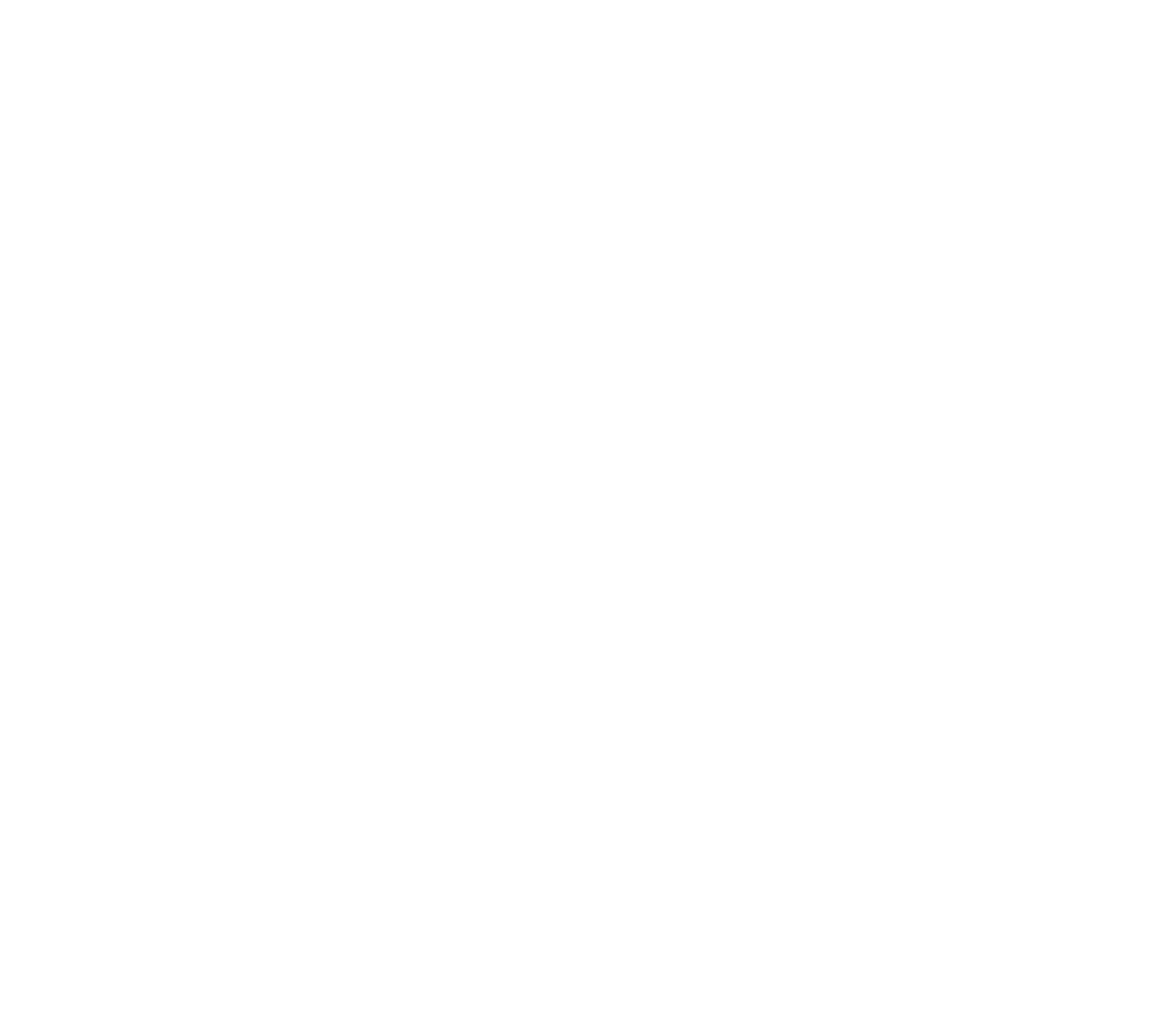Bounding box coordinates are to be given in the format (top-left x, top-left y, bottom-right x, bottom-right y). All values must be floating point numbers between 0 and 1. Provide the bounding box coordinate for the UI element described as: Contact us

[0.636, 0.033, 0.733, 0.106]